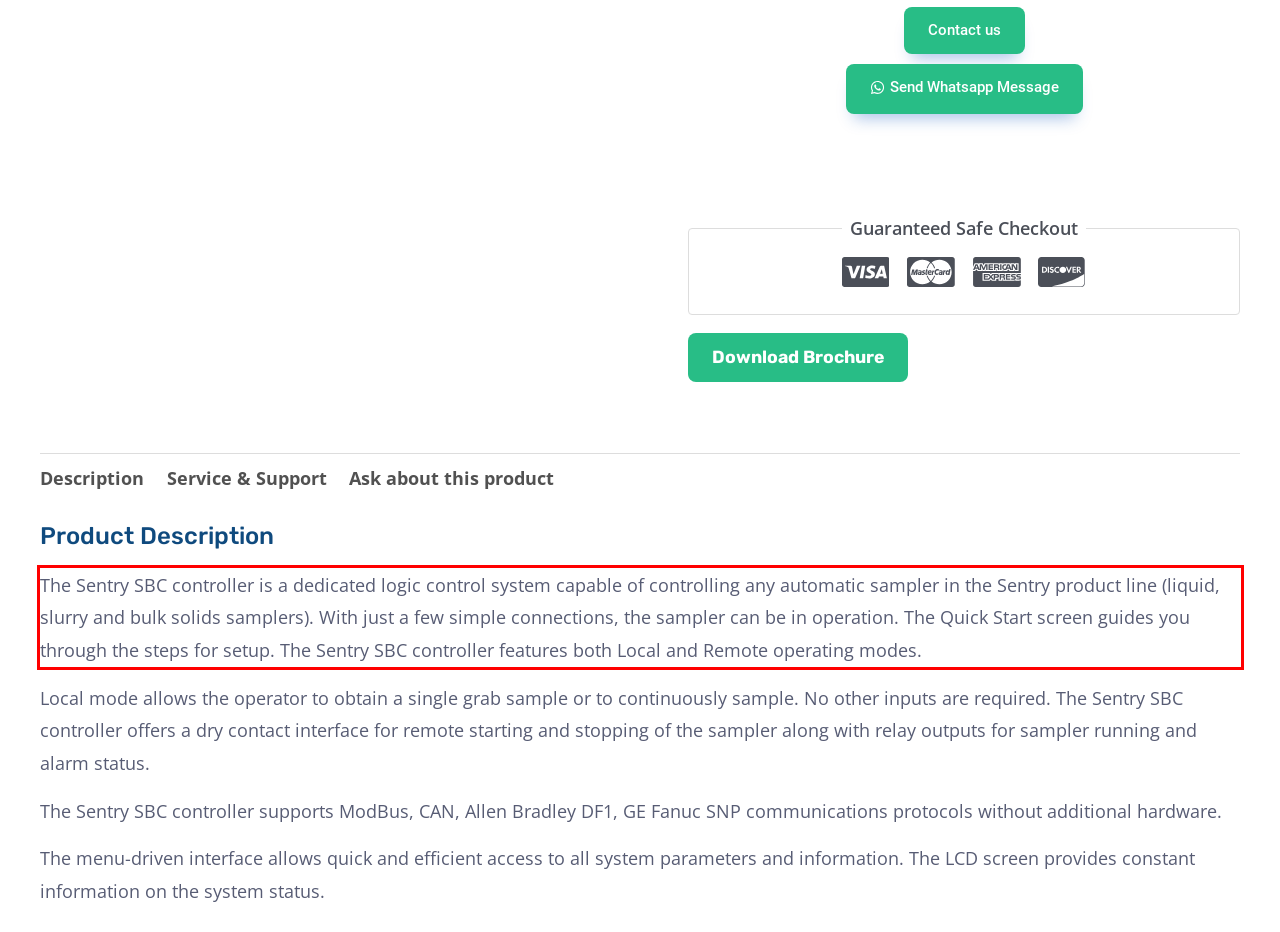Using the provided webpage screenshot, recognize the text content in the area marked by the red bounding box.

The Sentry SBC controller is a dedicated logic control system capable of controlling any automatic sampler in the Sentry product line (liquid, slurry and bulk solids samplers). With just a few simple connections, the sampler can be in operation. The Quick Start screen guides you through the steps for setup. The Sentry SBC controller features both Local and Remote operating modes.